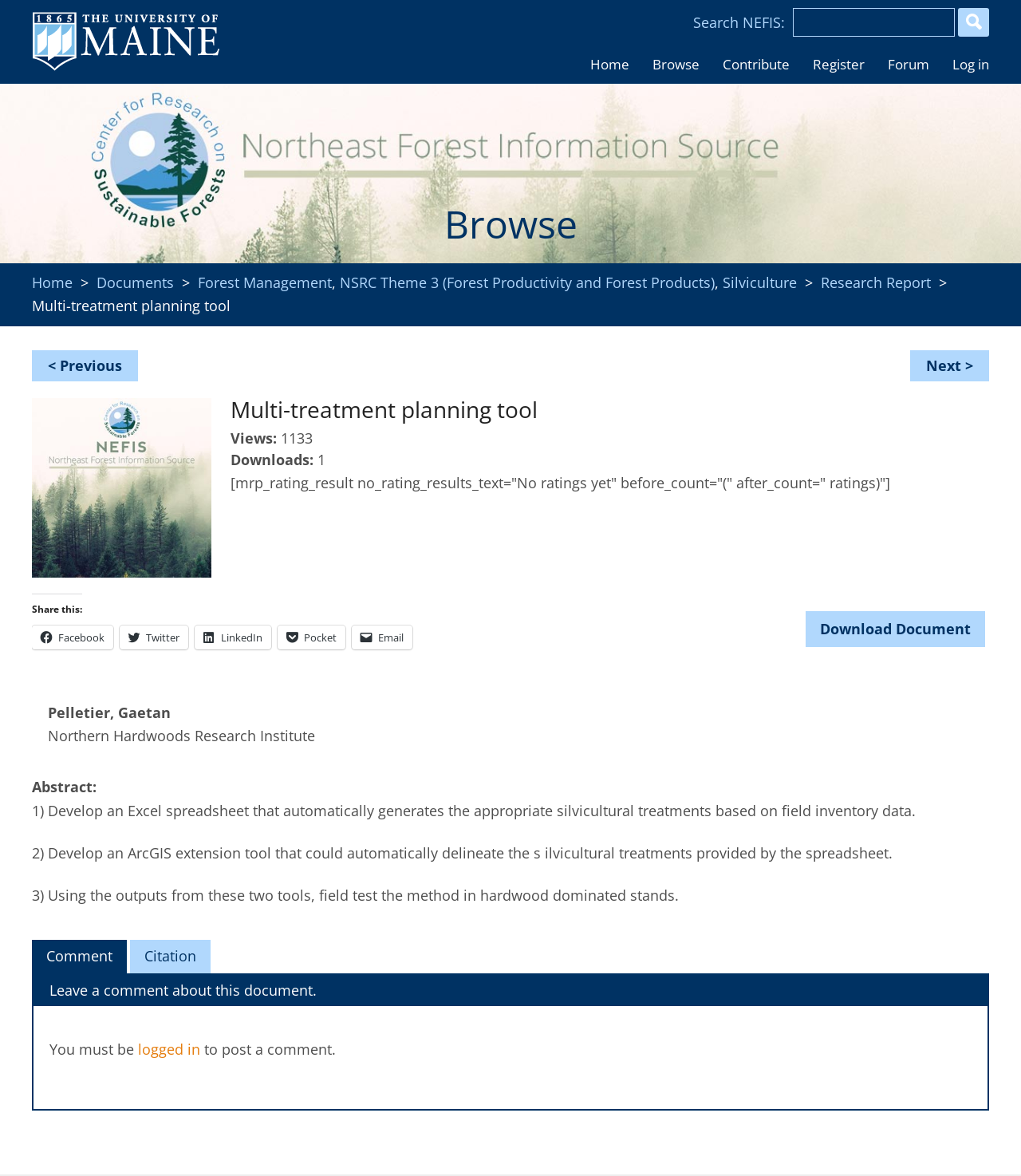Please identify the bounding box coordinates of where to click in order to follow the instruction: "Search for something".

[0.676, 0.007, 0.969, 0.031]